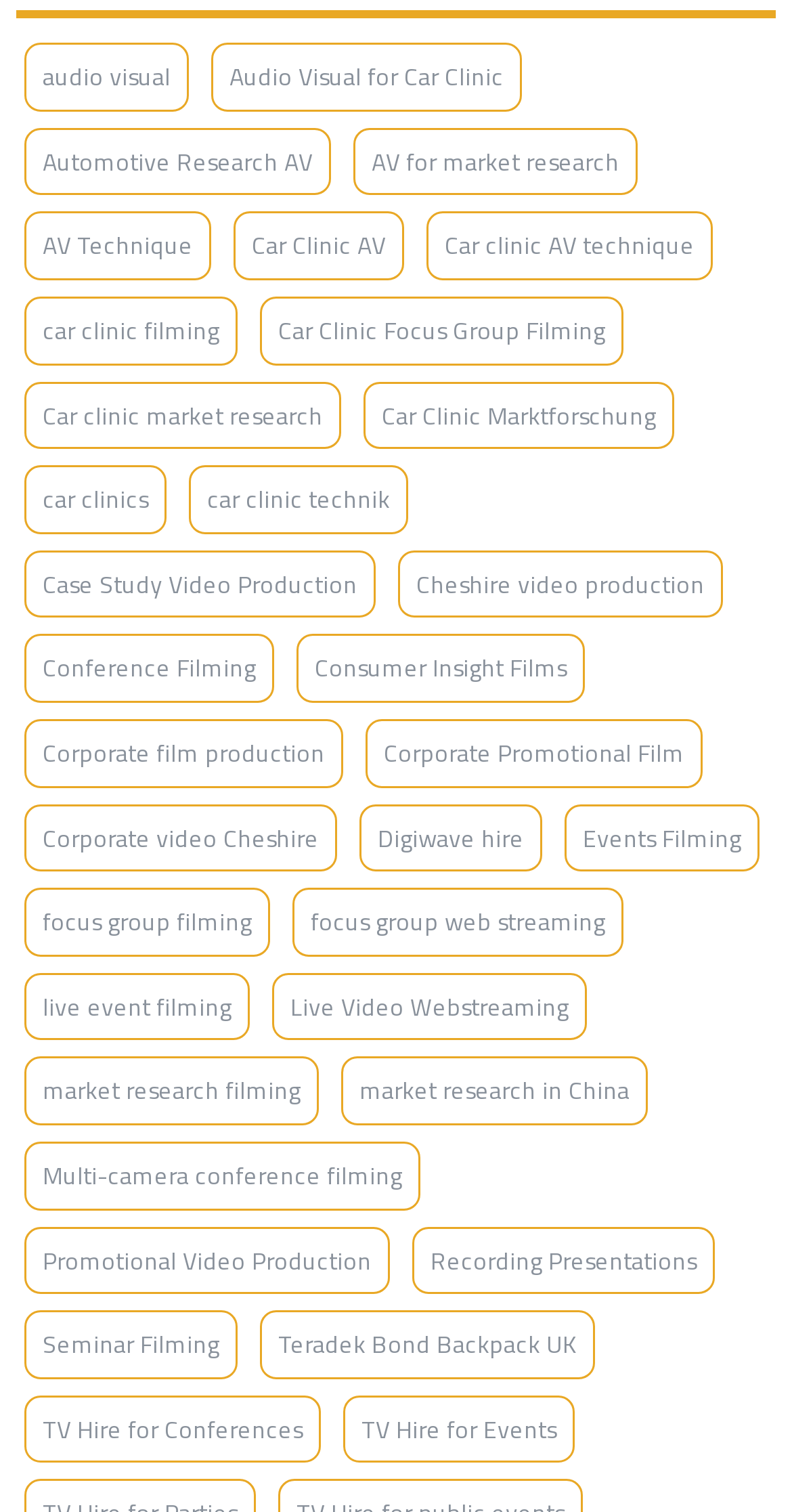Please predict the bounding box coordinates (top-left x, top-left y, bottom-right x, bottom-right y) for the UI element in the screenshot that fits the description: AV for market research

[0.446, 0.084, 0.805, 0.13]